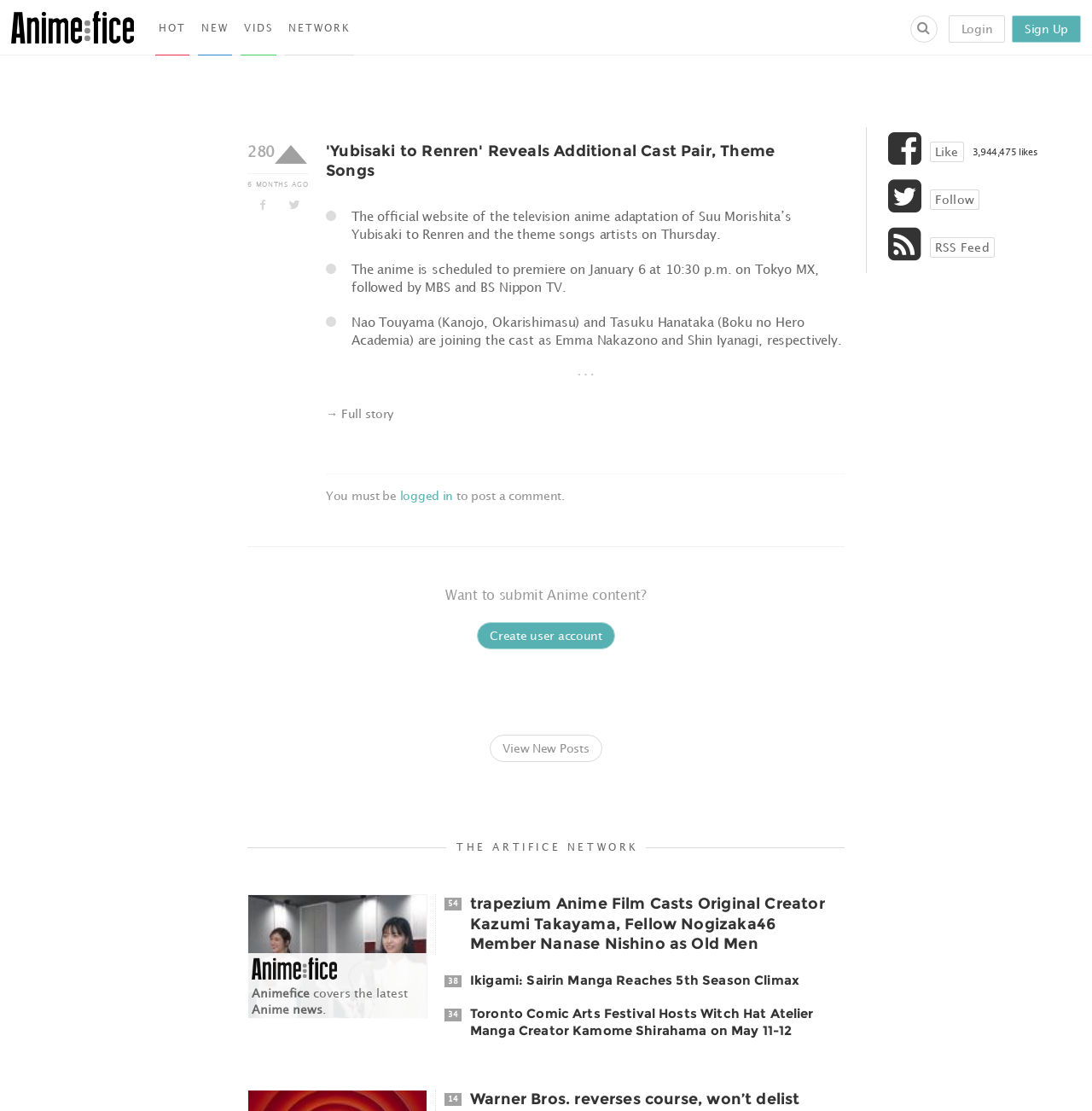Describe the entire webpage, focusing on both content and design.

The webpage is about Animefice, a website that covers the latest anime news. At the top left, there is a logo of Animefice, which is an image with a link to the website's homepage. Next to the logo, there are four links: "HOT", "NEW", "VIDS", and "NETWORK", which are likely categories or sections of the website.

On the top right, there are three links: a login button, a sign-up button, and a search button represented by a magnifying glass icon. Below these links, there is a table with two rows. The first row contains a button, a time stamp, and two icons. The second row contains the main content of the webpage, which is an article about the anime "Yubisaki to Renren". The article's title is "'Yubisaki to Renren' Reveals Additional Cast Pair, Theme Songs", and it has a brief summary of the anime's plot and its premiere date.

Below the article, there are several links to other anime news articles, including "54 trapezium Anime Film Casts Original Creator Kazumi Takayama, Fellow Nogizaka46 Member Nanase Nishino as Old Men", "38 Ikigami: Sairin Manga Reaches 5th Season Climax", and "34 Toronto Comic Arts Festival Hosts Witch Hat Atelier Manga Creator Kamome Shirahama on May 11-12".

On the right side of the webpage, there is a section with a heading "THE ARTIFICE NETWORK". Below this heading, there are several links and images, including a link to Animefice's RSS feed and a link to create a user account. There is also a call-to-action button that says "Want to submit Anime content?" and a link to view new posts.

At the bottom of the webpage, there are three links to Animefice, with the middle one having a brief description of the website. There is also an image with a caption "3,944,475 likes" and links to like and follow Animefice.